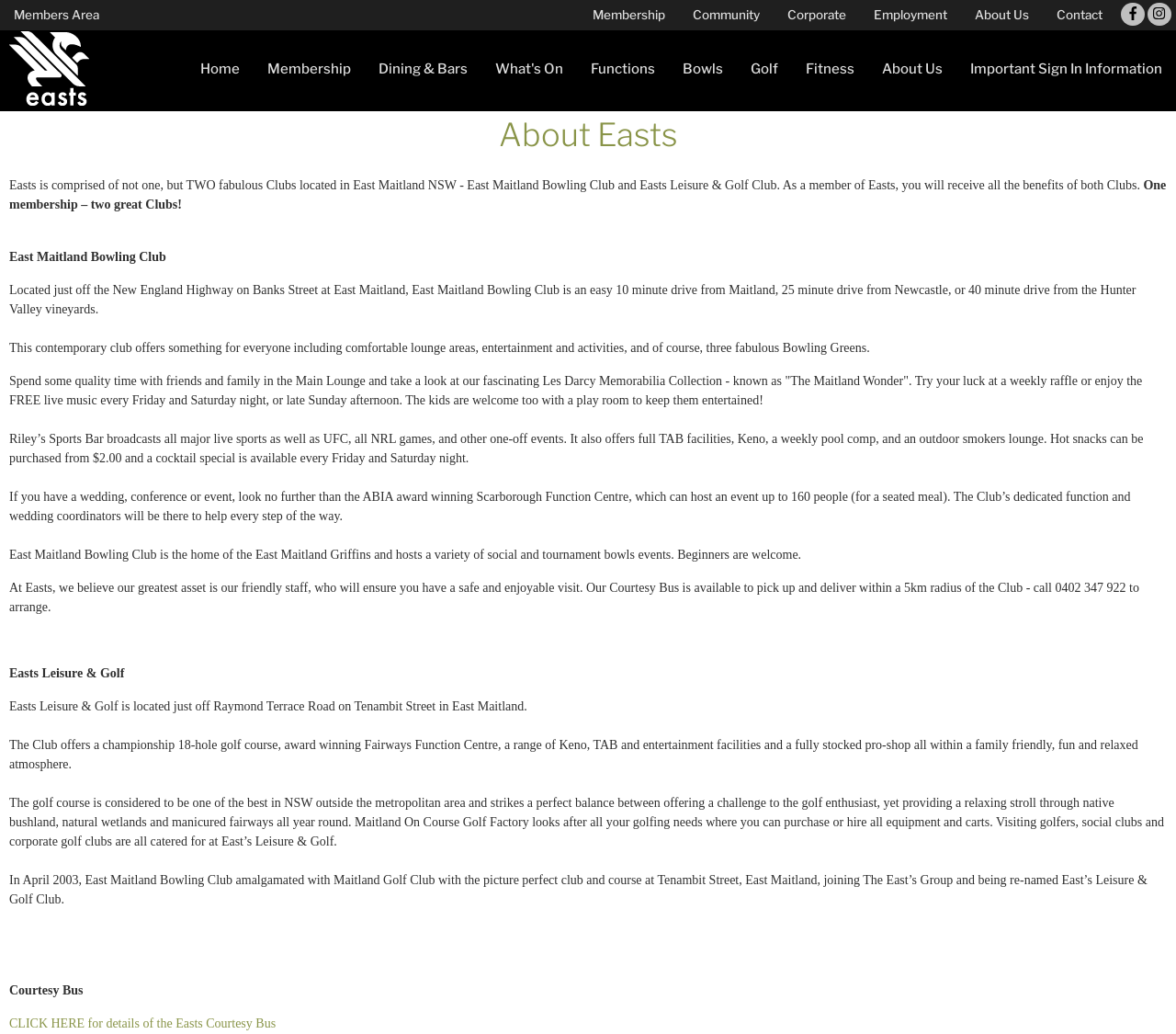Identify the bounding box coordinates of the clickable region to carry out the given instruction: "View the main lounge information".

[0.008, 0.362, 0.971, 0.394]